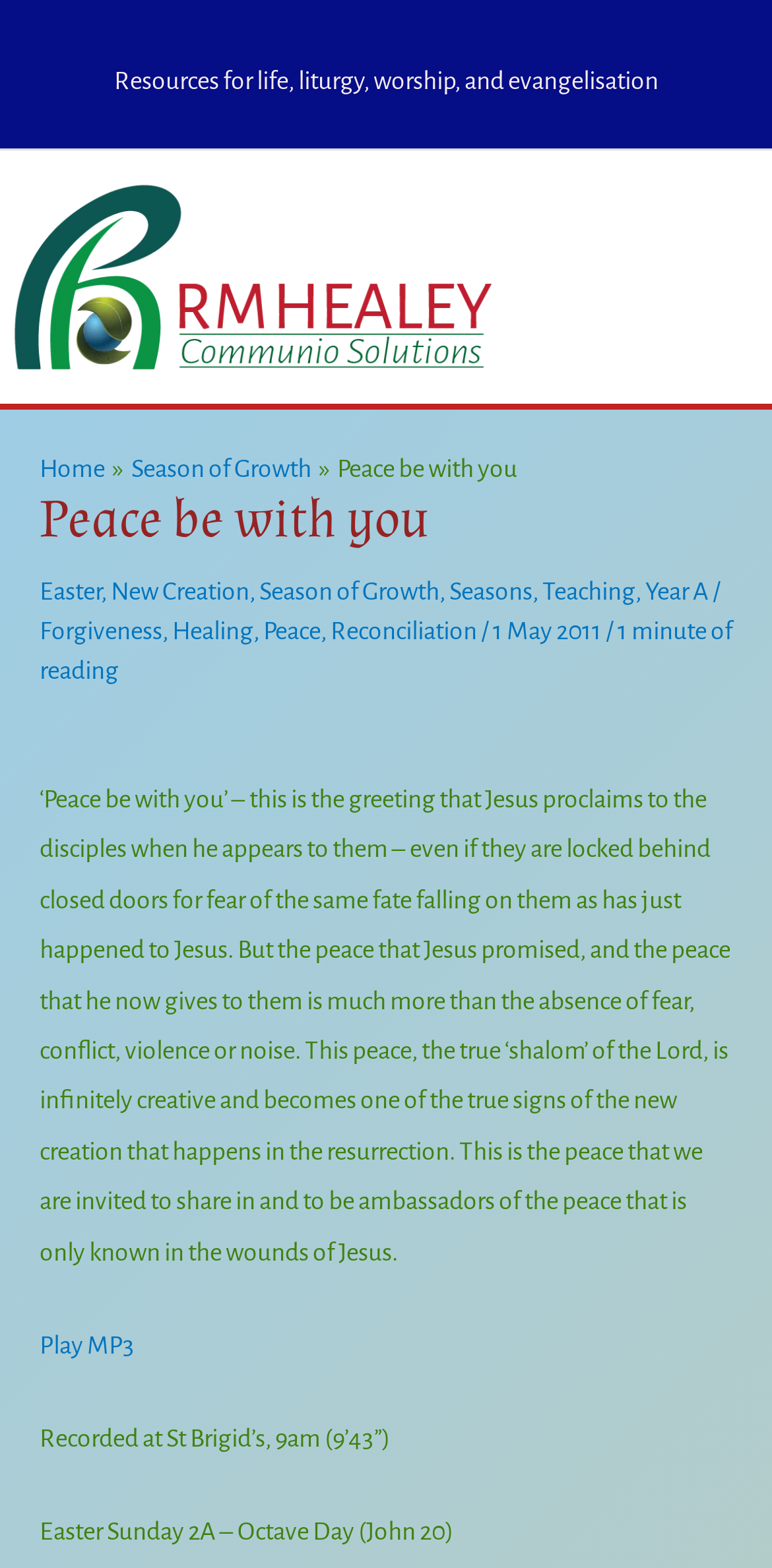What is the duration of the recorded audio?
Analyze the image and deliver a detailed answer to the question.

The duration of the recorded audio is 9 minutes 43 seconds, which is evident from the StaticText element with the text 'Recorded at St Brigid’s, 9am (9’43”)'